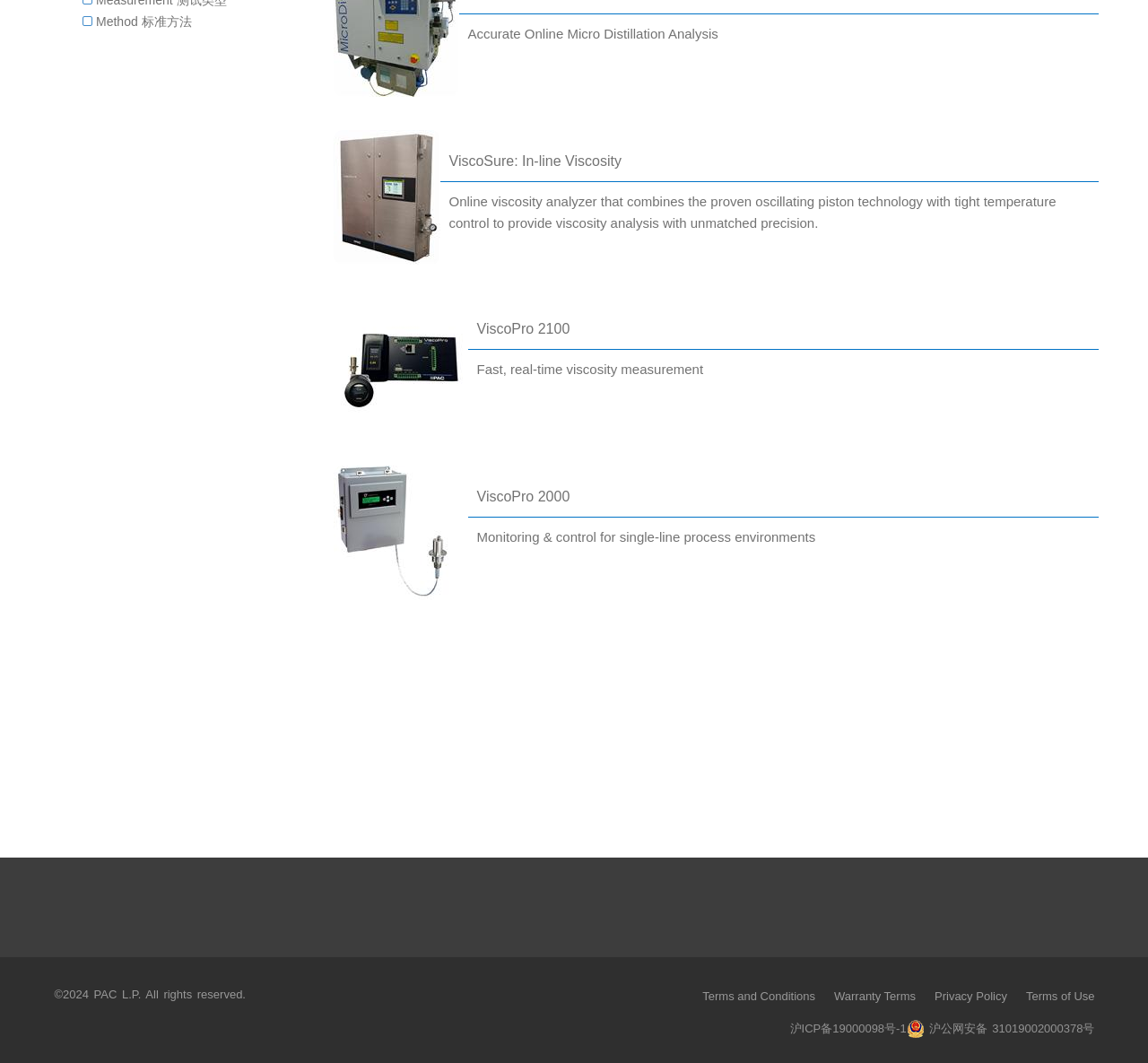Using the webpage screenshot, find the UI element described by Terms of Use. Provide the bounding box coordinates in the format (top-left x, top-left y, bottom-right x, bottom-right y), ensuring all values are floating point numbers between 0 and 1.

[0.894, 0.931, 0.954, 0.943]